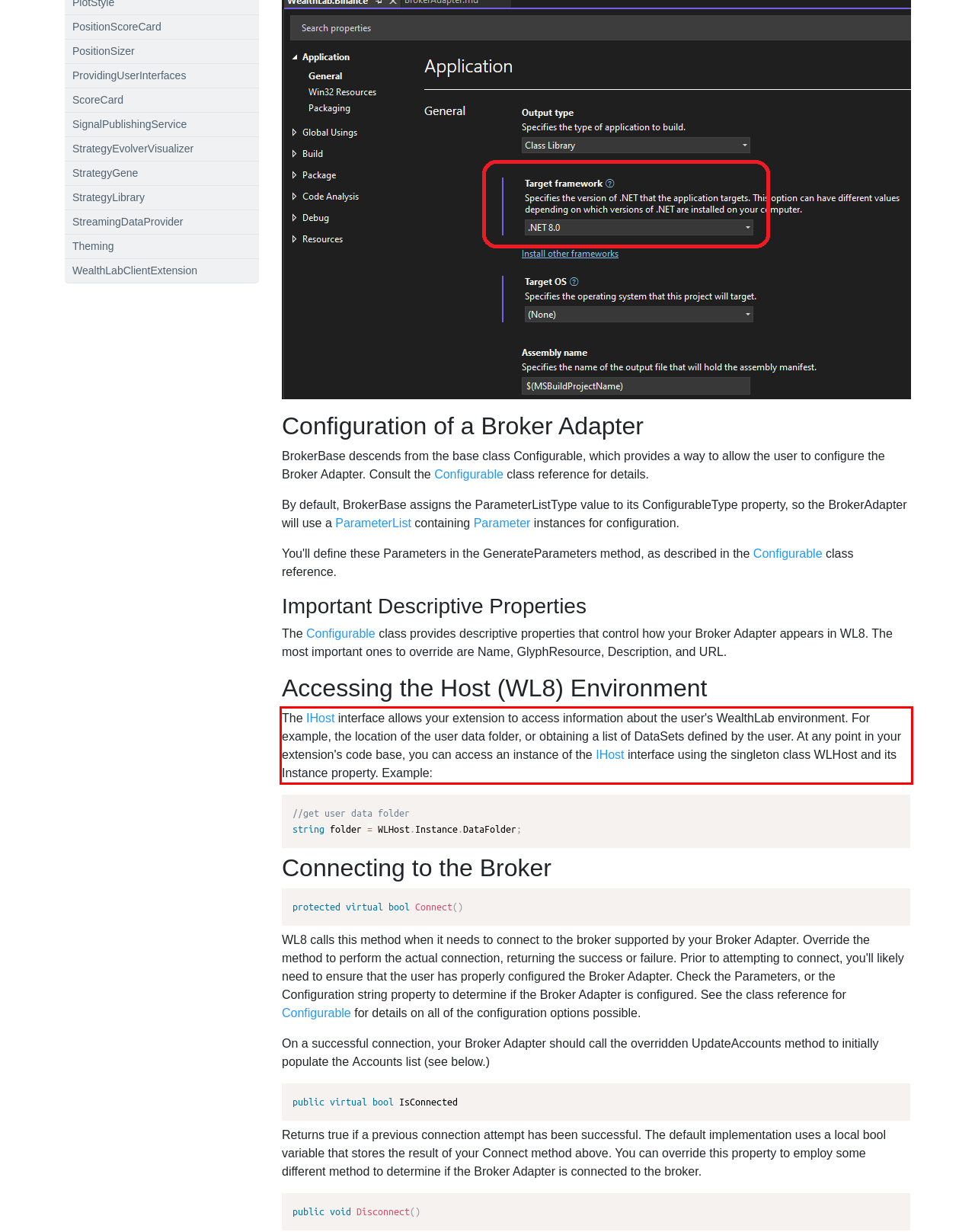Please analyze the provided webpage screenshot and perform OCR to extract the text content from the red rectangle bounding box.

The IHost interface allows your extension to access information about the user's WealthLab environment. For example, the location of the user data folder, or obtaining a list of DataSets defined by the user. At any point in your extension's code base, you can access an instance of the IHost interface using the singleton class WLHost and its Instance property. Example: